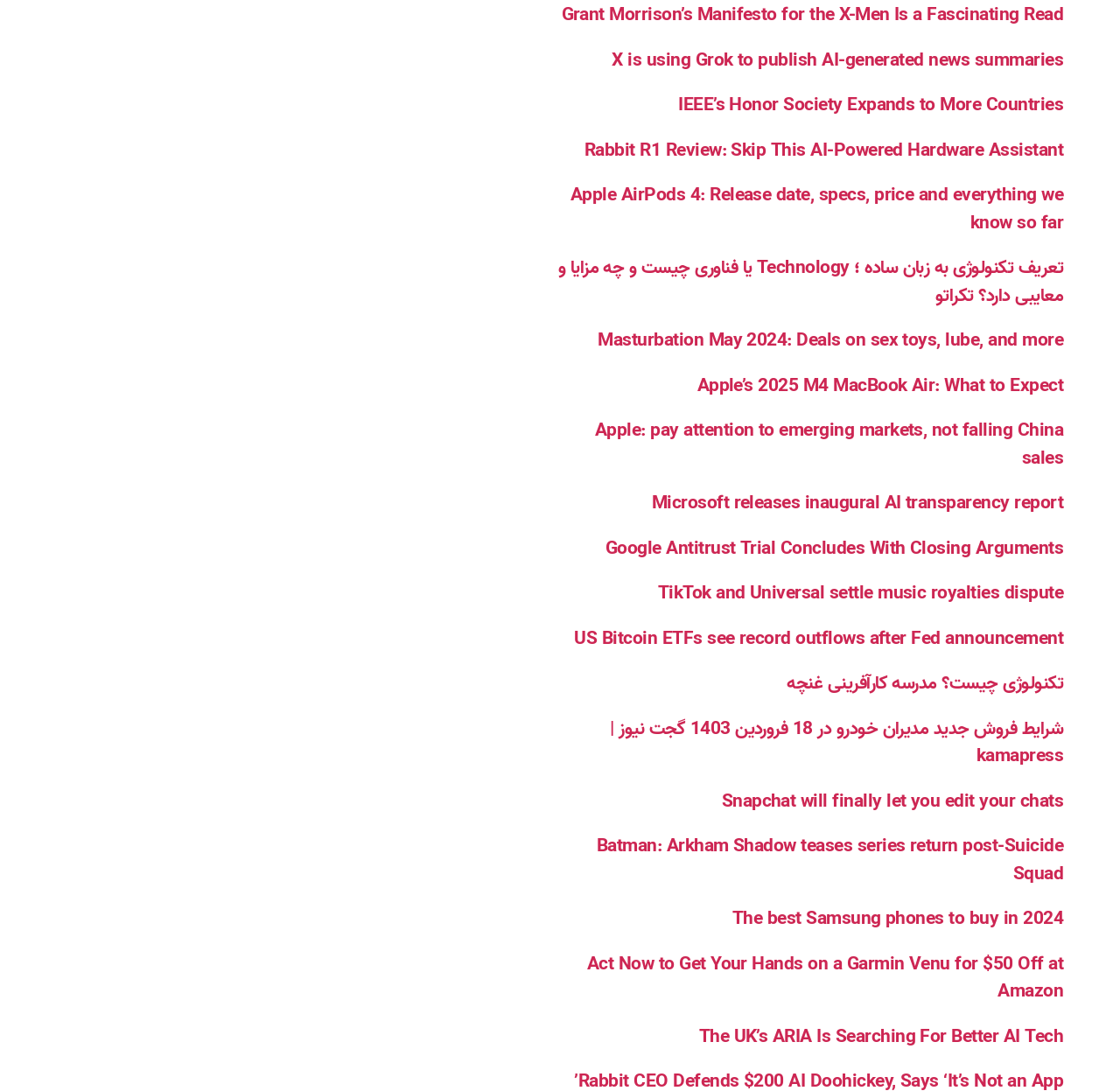What is the topic of the first link?
Please provide a single word or phrase as your answer based on the image.

X-Men